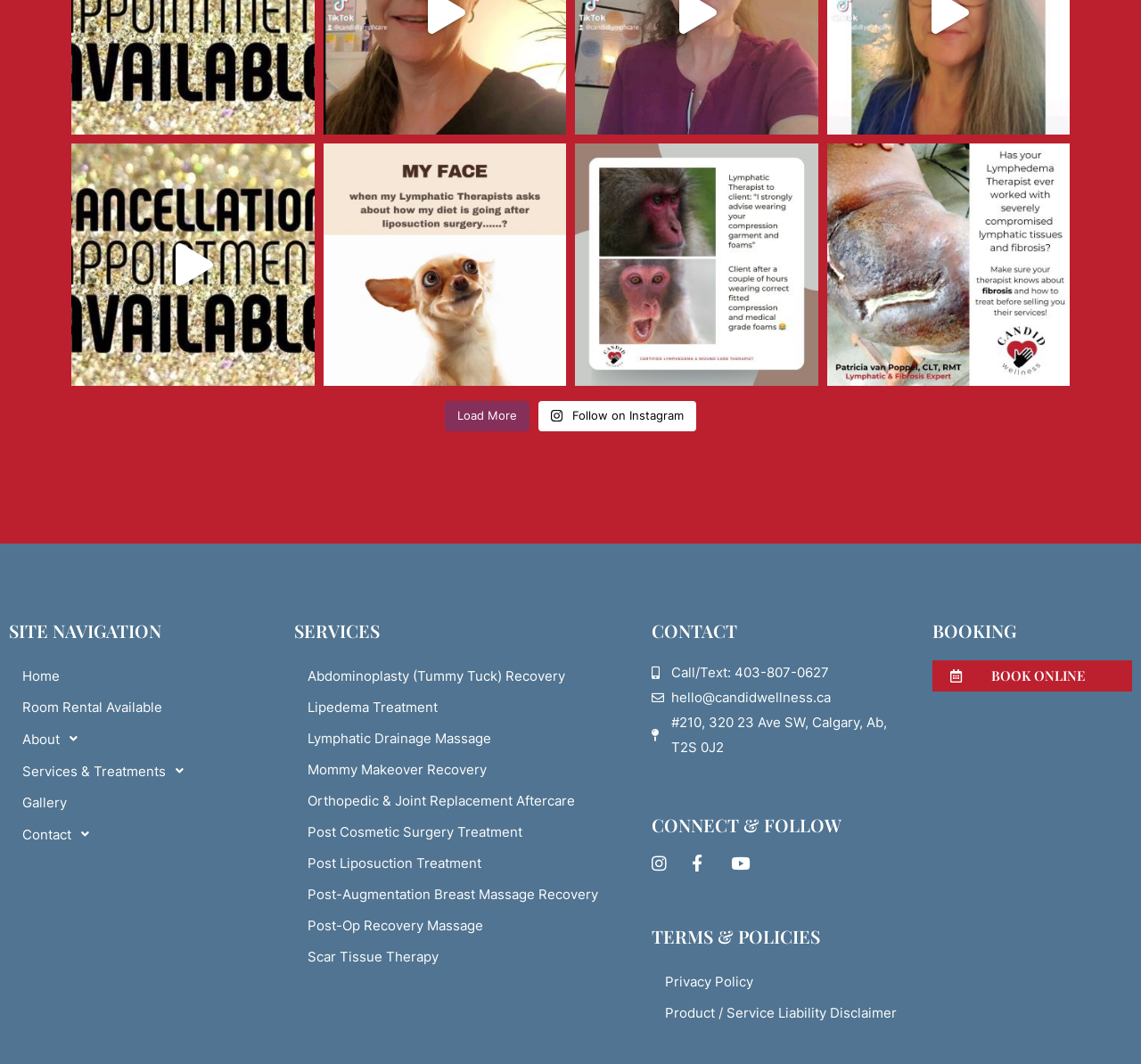Point out the bounding box coordinates of the section to click in order to follow this instruction: "View services and treatments".

[0.008, 0.71, 0.242, 0.74]